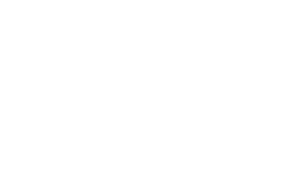Describe all significant details and elements found in the image.

The image features a mobile kitchen, symbolizing flexibility and functionality in the culinary industry. This representation aligns with the theme of mobile kitchen rentals, emphasizing their role as temporary solutions for various business needs in Virginia. Mobile kitchens are invaluable for events like catering, pop-up restaurants, and renovations, offering an efficient way for culinary enterprises to maintain operations without the extensive commitment of permanent setups. Such solutions provide businesses with access to fully equipped kitchens tailored to specific requirements, highlighting the advantages of customization and adaptability in the dynamic food service landscape.